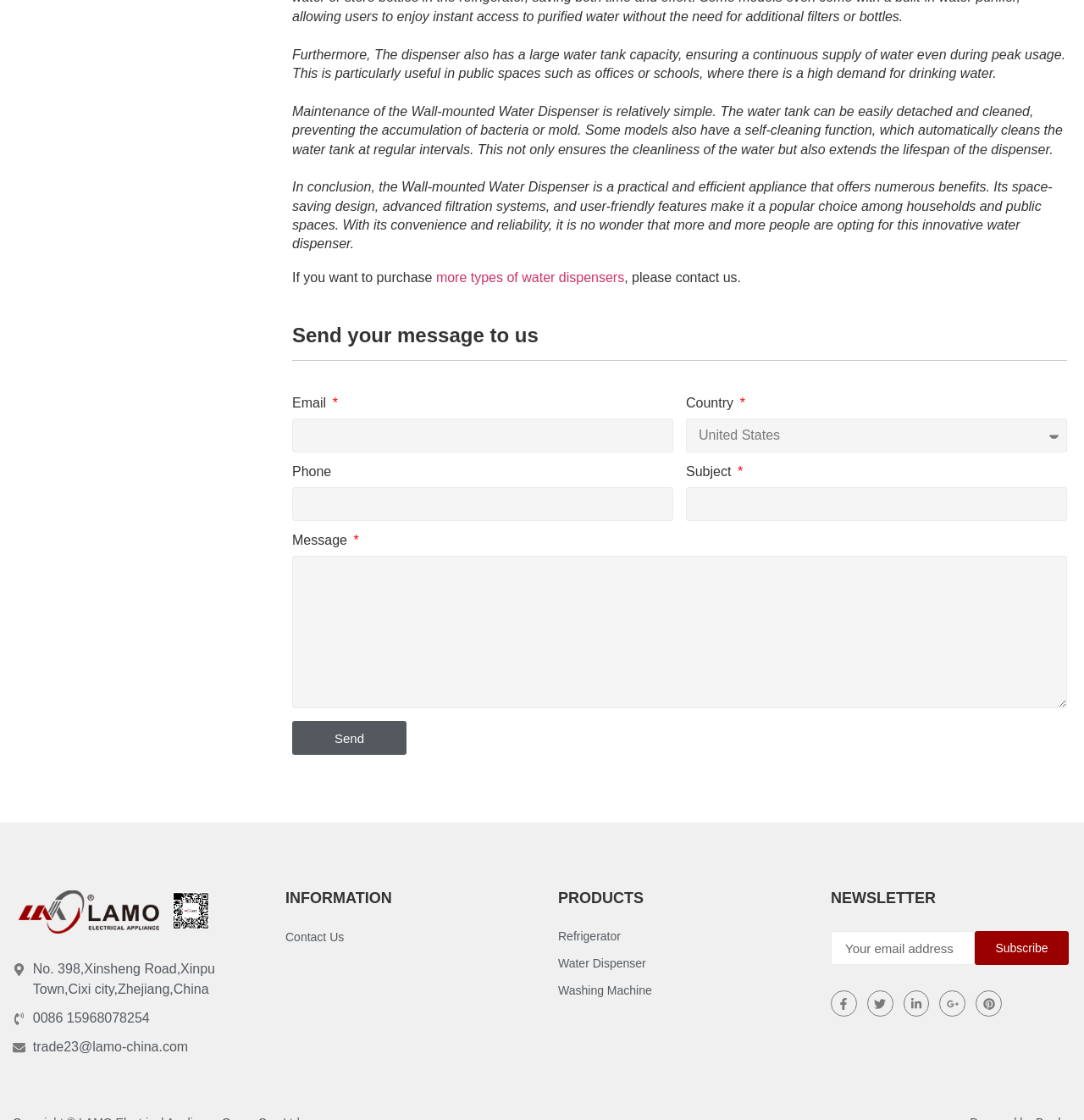Identify the bounding box coordinates of the section that should be clicked to achieve the task described: "Select a country".

[0.633, 0.374, 0.984, 0.404]